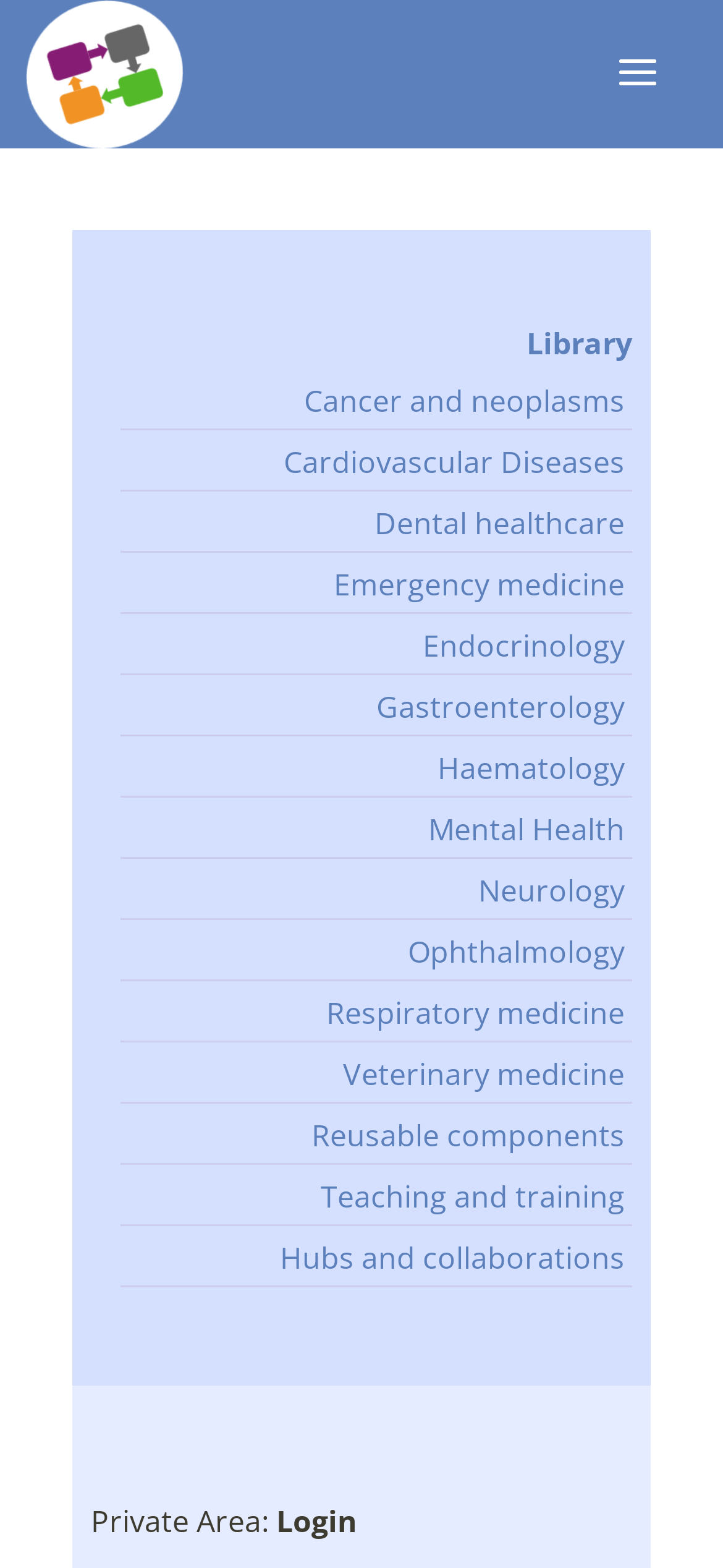Summarize the webpage comprehensively, mentioning all visible components.

The webpage is titled "Models for clinical trials - OpenClinical" and has a prominent logo image of "OpenClinical" at the top left corner. Below the logo, there is a link to "OpenClinical" that takes up a significant portion of the top section.

On the top right side, there is a link to "Library". Below this link, there is a list of 14 categorized links, including "Cancer and neoplasms", "Cardiovascular Diseases", "Dental healthcare", and others, which are arranged vertically and take up a significant portion of the page. These links are grouped together and are positioned in the middle to right side of the page.

At the bottom of the page, there is a section labeled "Private Area:" with a link to "Login" positioned to its right. This section is located at the bottom left corner of the page.

Overall, the webpage has a simple and organized layout, with a focus on providing access to various categorized links and a private area for login.